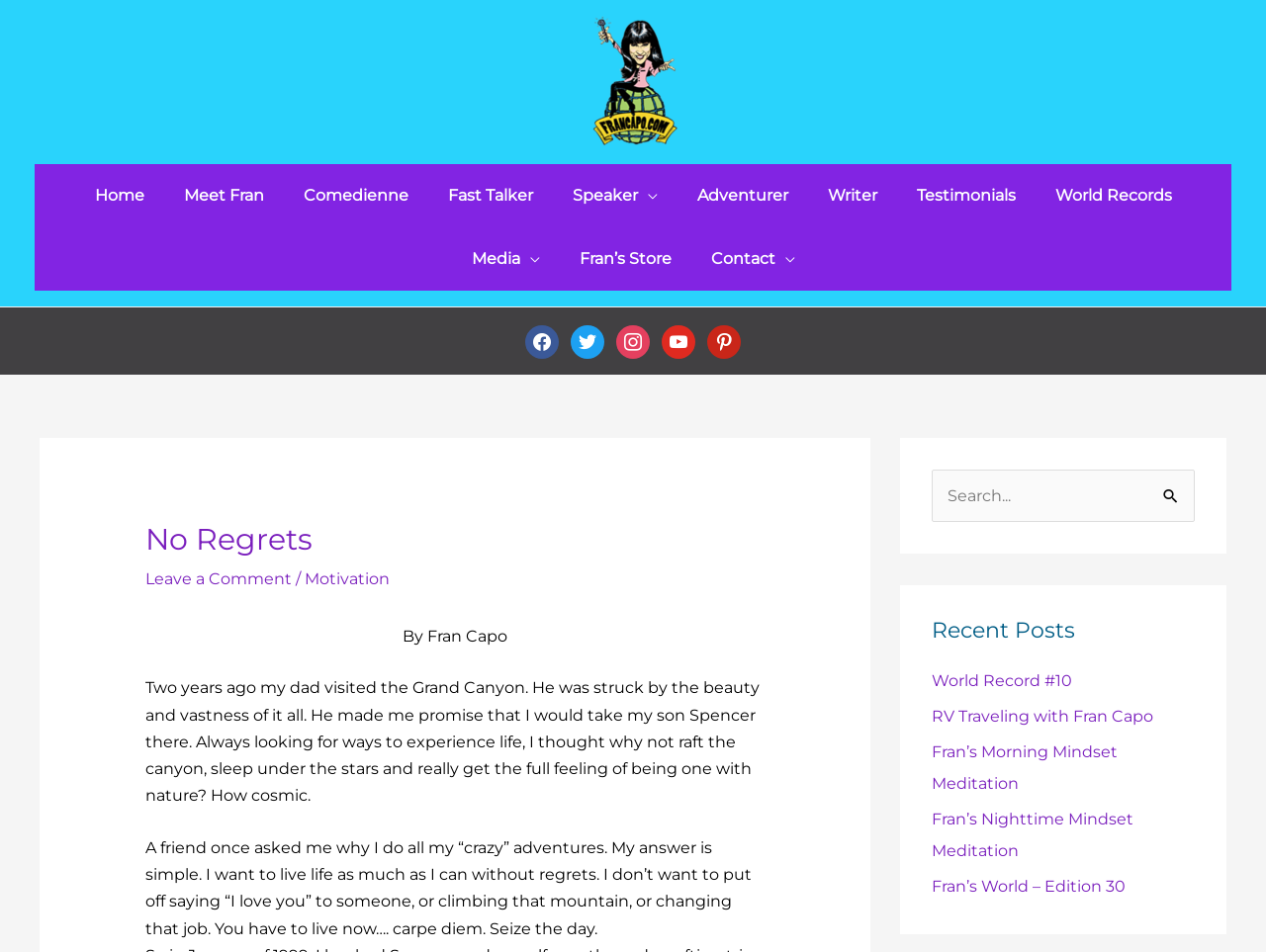Predict the bounding box of the UI element that fits this description: "Here’s how you know".

None